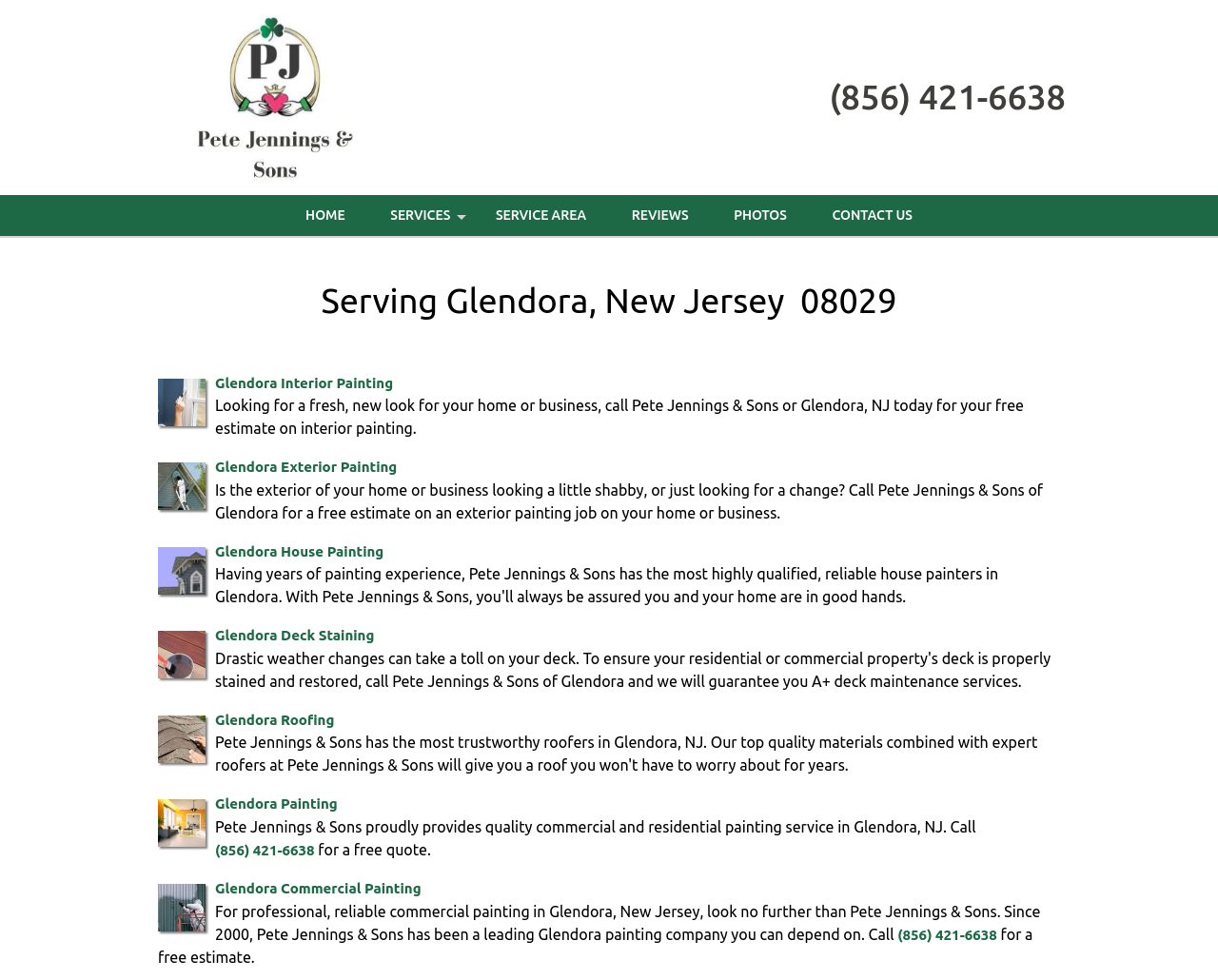Using the details in the image, give a detailed response to the question below:
What can I do on this webpage?

The webpage allows users to get a free estimate for painting services provided by the company. This is evident from the links and text on the webpage, such as 'Call for a free quote' and 'Call for a free estimate'.